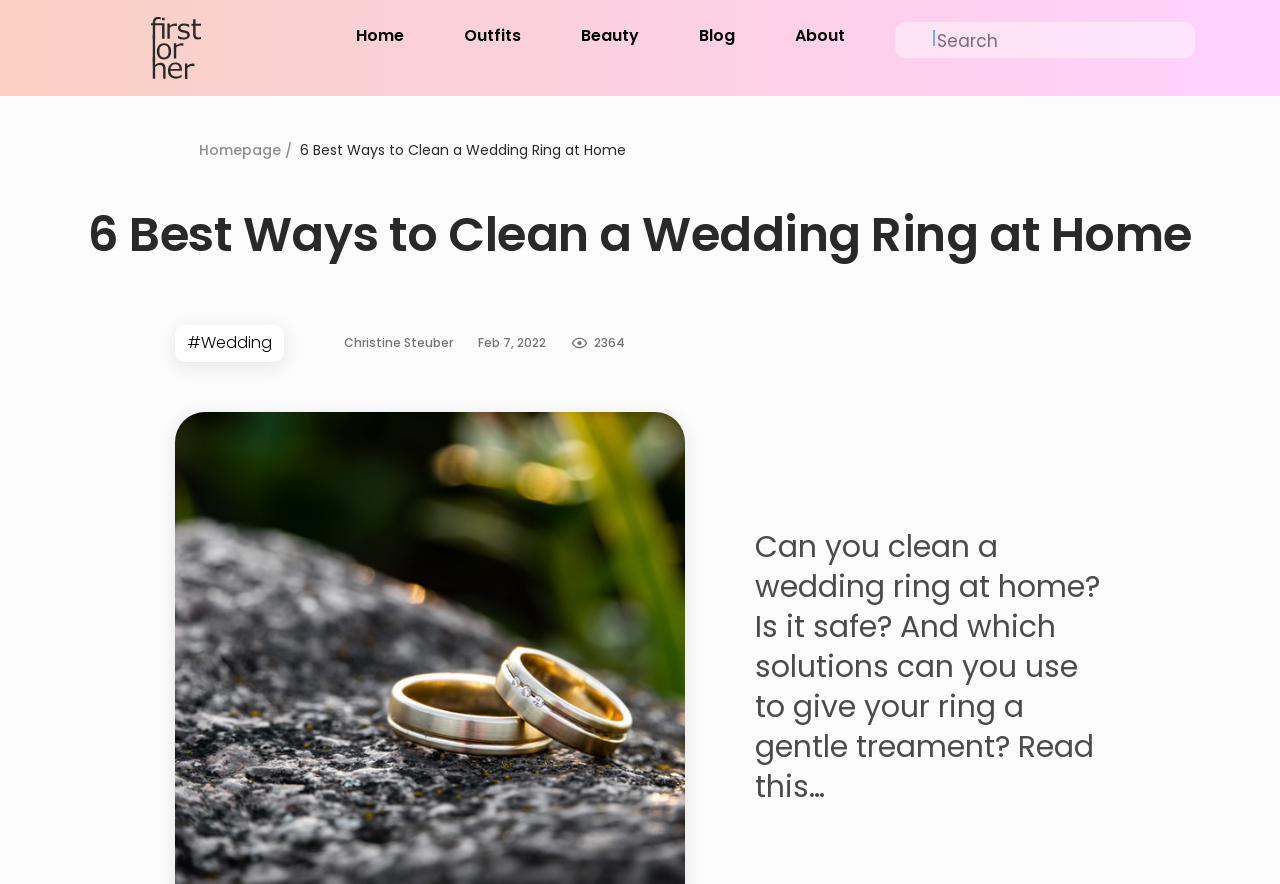Please find the bounding box coordinates (top-left x, top-left y, bottom-right x, bottom-right y) in the screenshot for the UI element described as follows: parent_node: | name="s" placeholder=""

[0.699, 0.024, 0.934, 0.065]